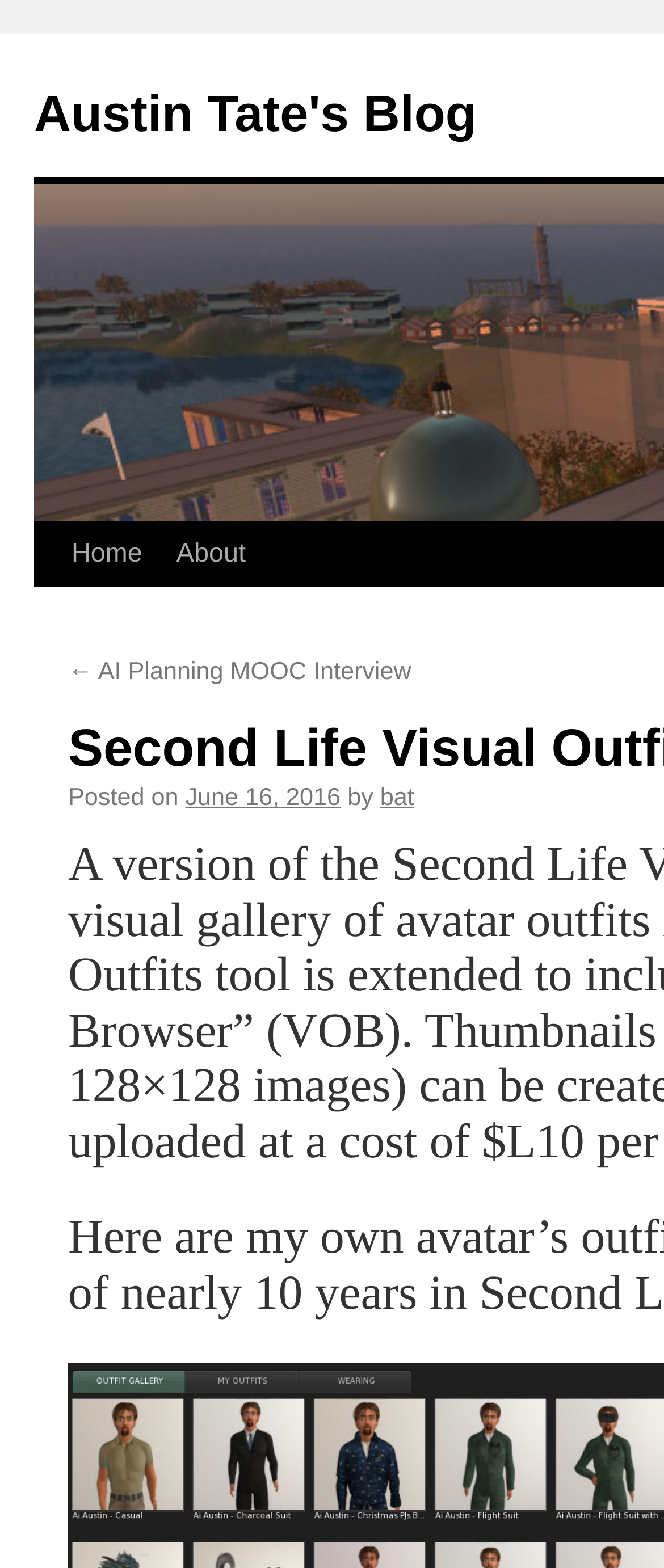Locate the bounding box of the UI element described by: "← AI Planning MOOC Interview" in the given webpage screenshot.

[0.103, 0.42, 0.619, 0.437]